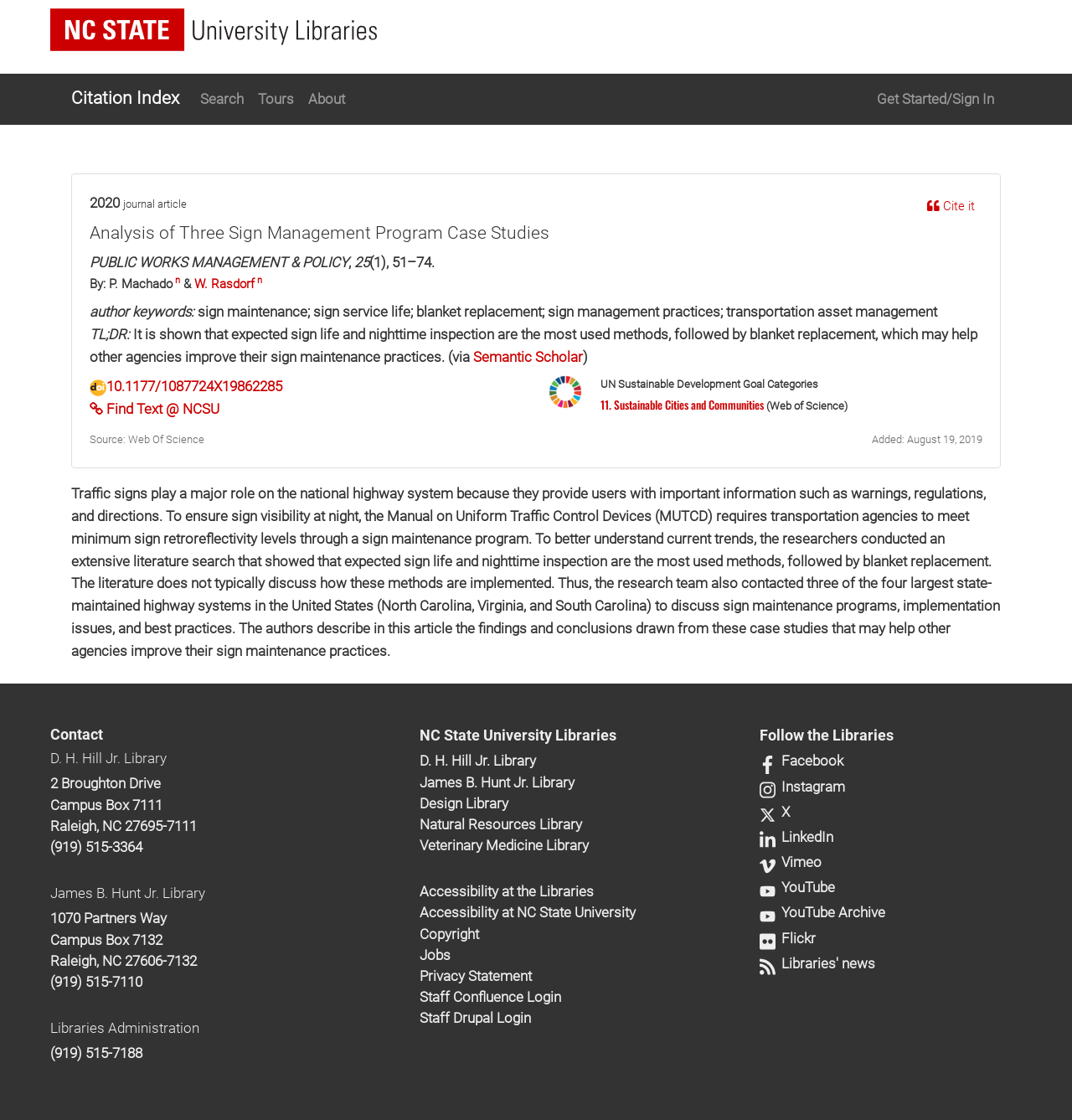Specify the bounding box coordinates of the element's region that should be clicked to achieve the following instruction: "Search for something". The bounding box coordinates consist of four float numbers between 0 and 1, in the format [left, top, right, bottom].

[0.18, 0.072, 0.234, 0.105]